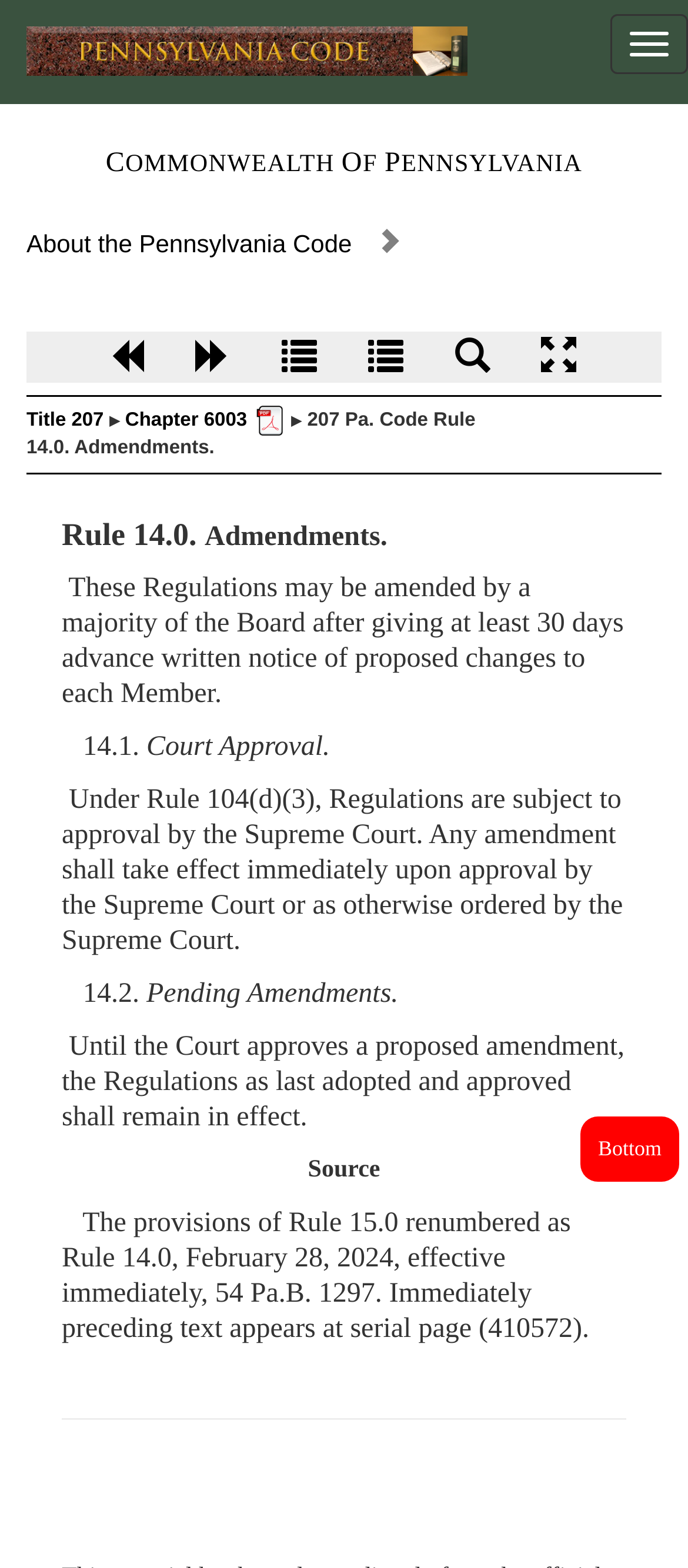Locate the bounding box coordinates of the element you need to click to accomplish the task described by this instruction: "View PDF for this chapter".

[0.359, 0.262, 0.416, 0.275]